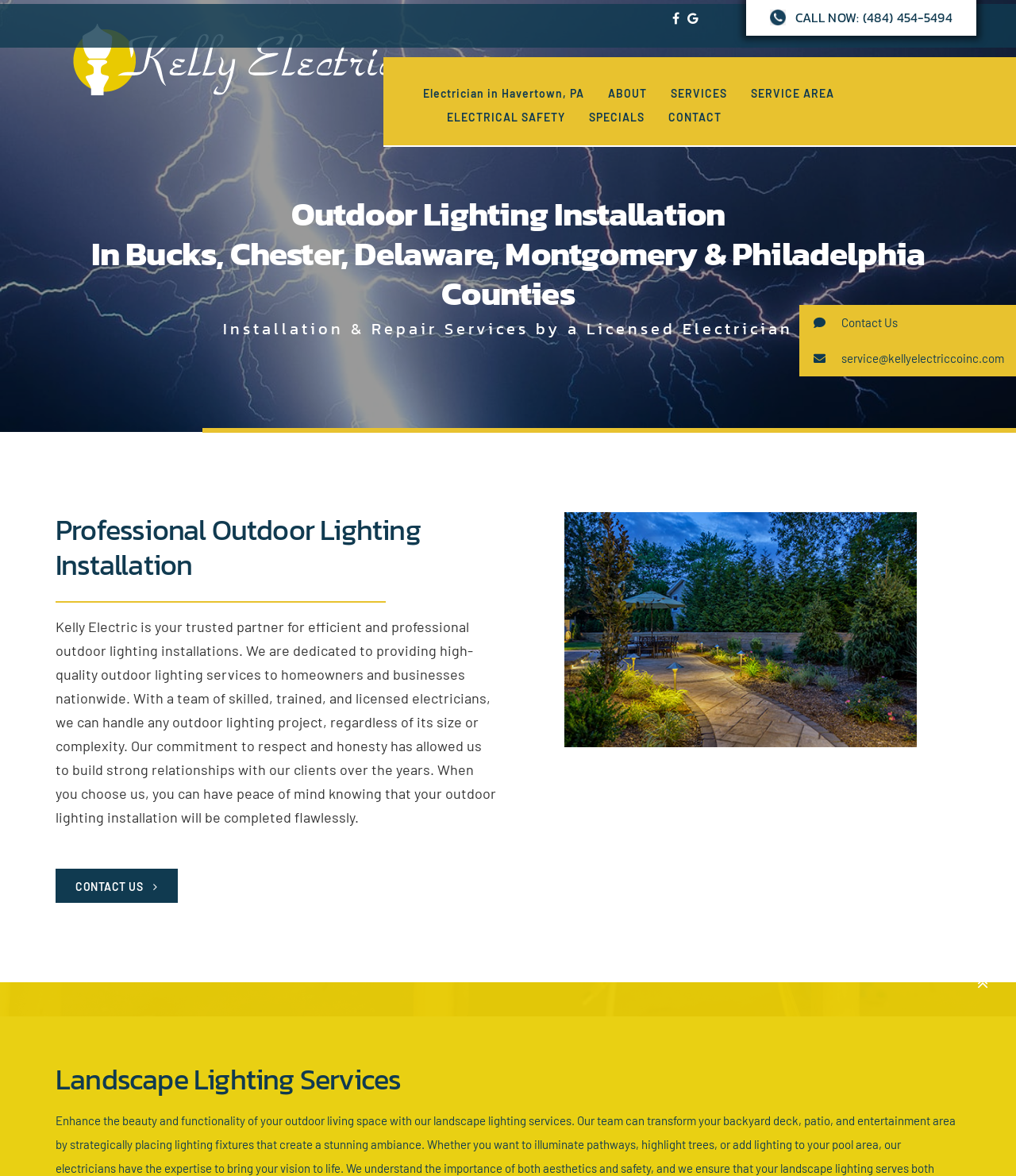From the webpage screenshot, predict the bounding box coordinates (top-left x, top-left y, bottom-right x, bottom-right y) for the UI element described here: Electrician in Havertown, PA

[0.416, 0.07, 0.575, 0.09]